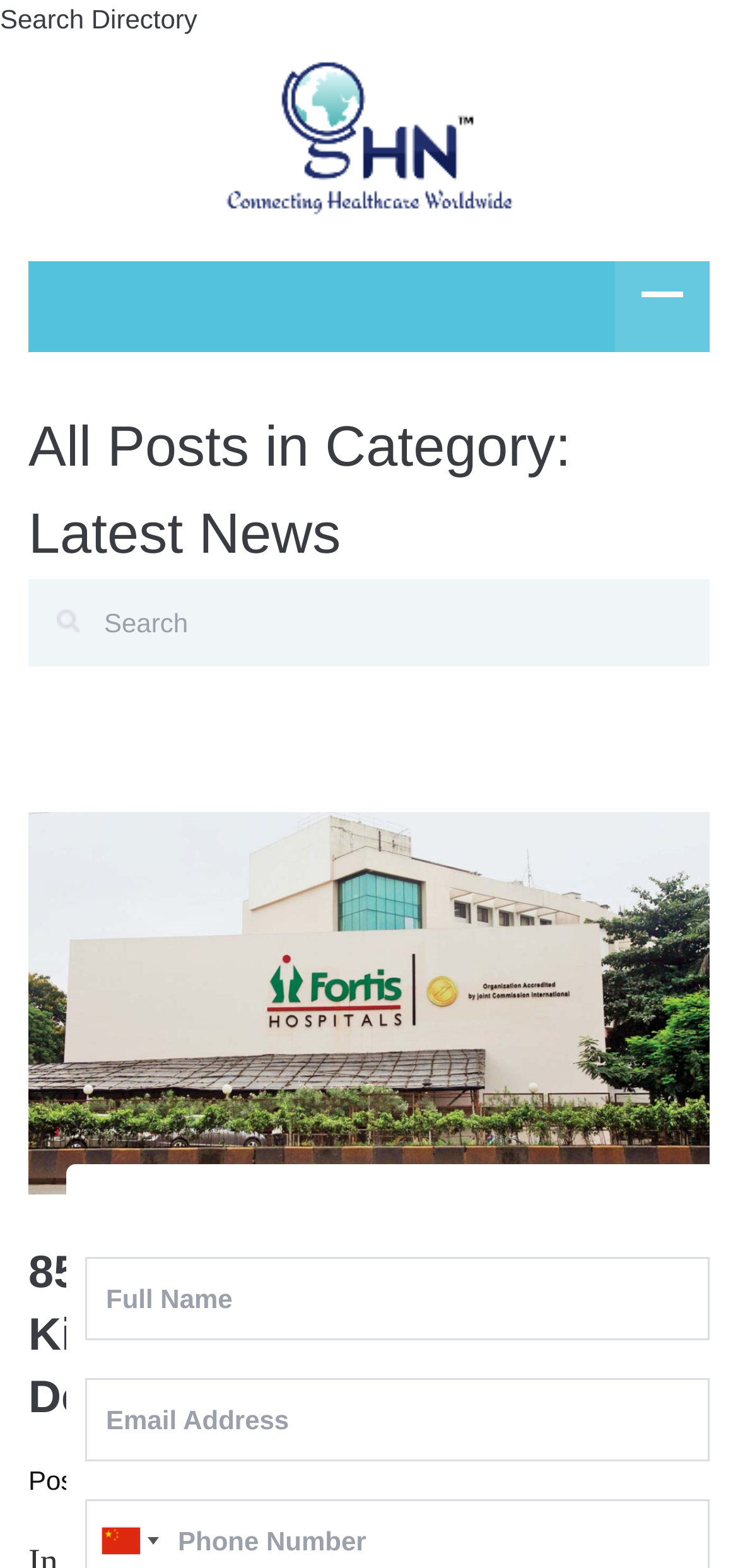Please identify the bounding box coordinates of where to click in order to follow the instruction: "Search for a keyword".

[0.038, 0.369, 0.962, 0.425]